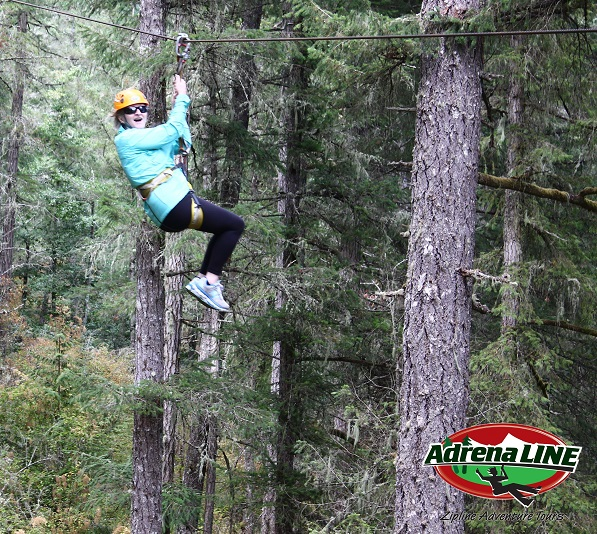What is the name of the adventure company?
Please ensure your answer to the question is detailed and covers all necessary aspects.

The logo of 'AdrenaLINE' is featured prominently in the corner of the image, signifying the adventure company that offers this high-speed experience, likely designed to immerse participants in the stunning landscapes while delivering a rush of adrenaline.